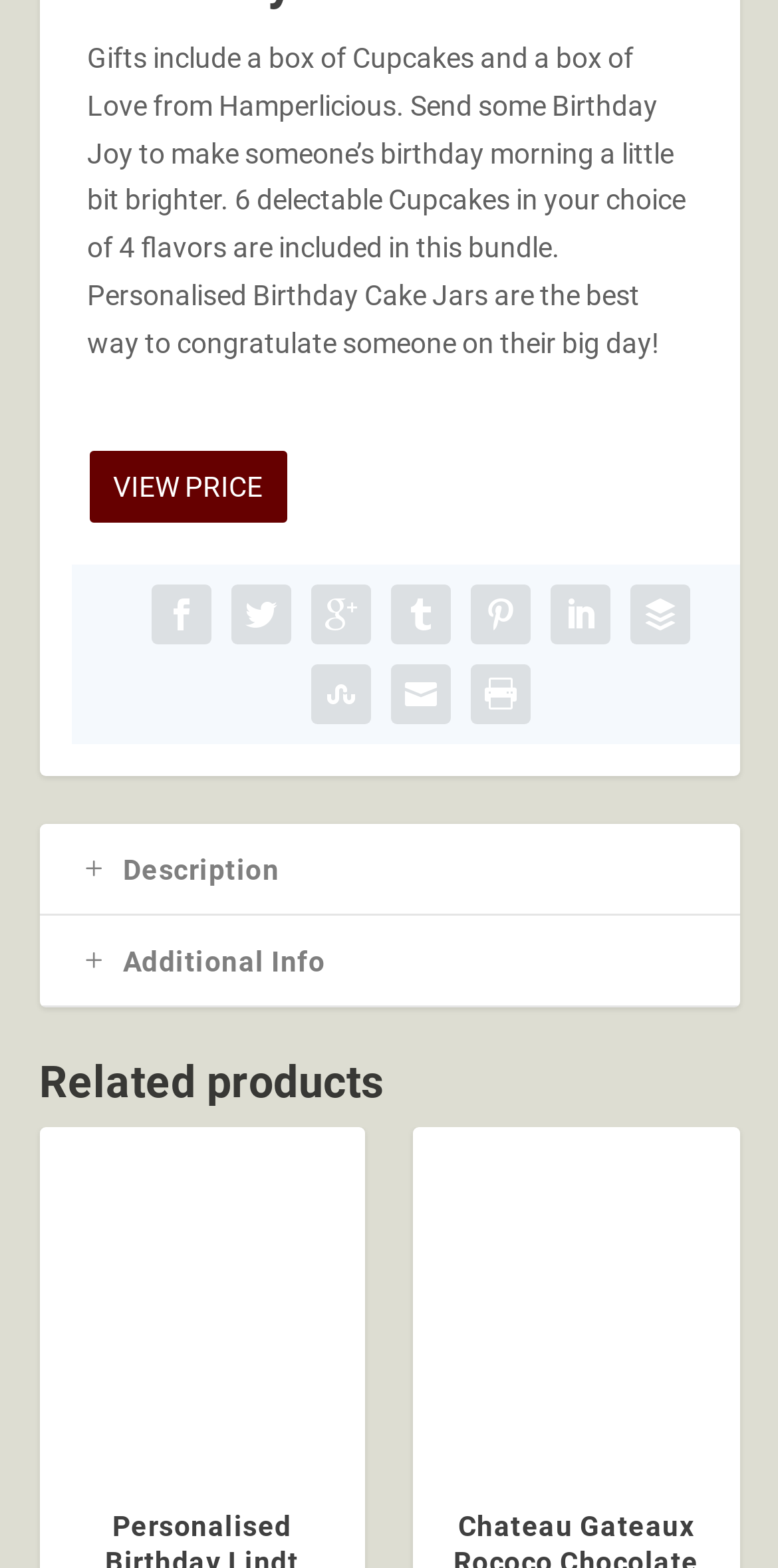Identify the bounding box coordinates of the region I need to click to complete this instruction: "View related product Personalised Birthday Lindt Cake Jars".

[0.05, 0.719, 0.469, 0.927]